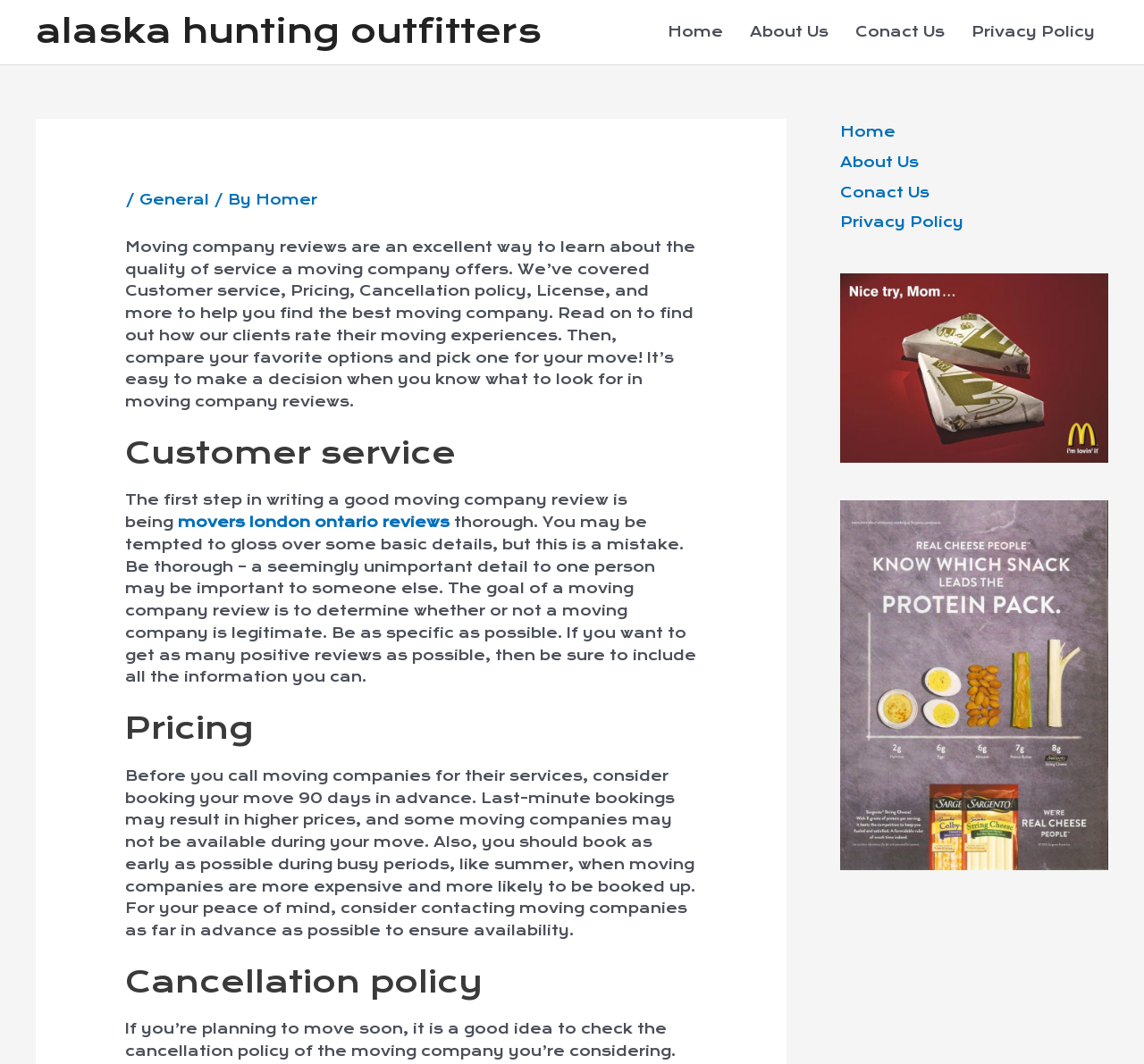Pinpoint the bounding box coordinates of the area that should be clicked to complete the following instruction: "Visit the 'About Us' page". The coordinates must be given as four float numbers between 0 and 1, i.e., [left, top, right, bottom].

[0.644, 0.0, 0.736, 0.06]